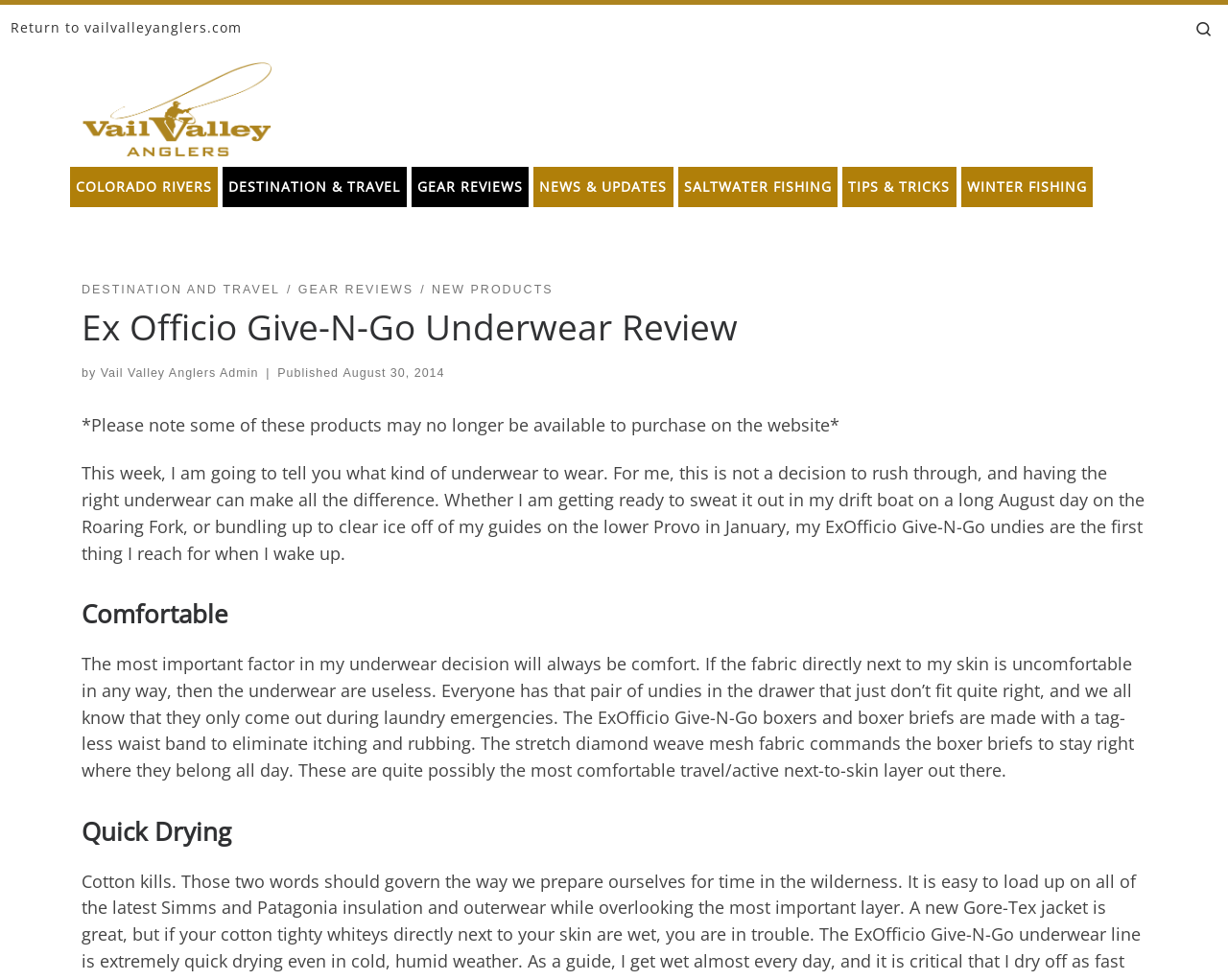Who is the author of the review?
Using the image, respond with a single word or phrase.

Vail Valley Anglers Admin